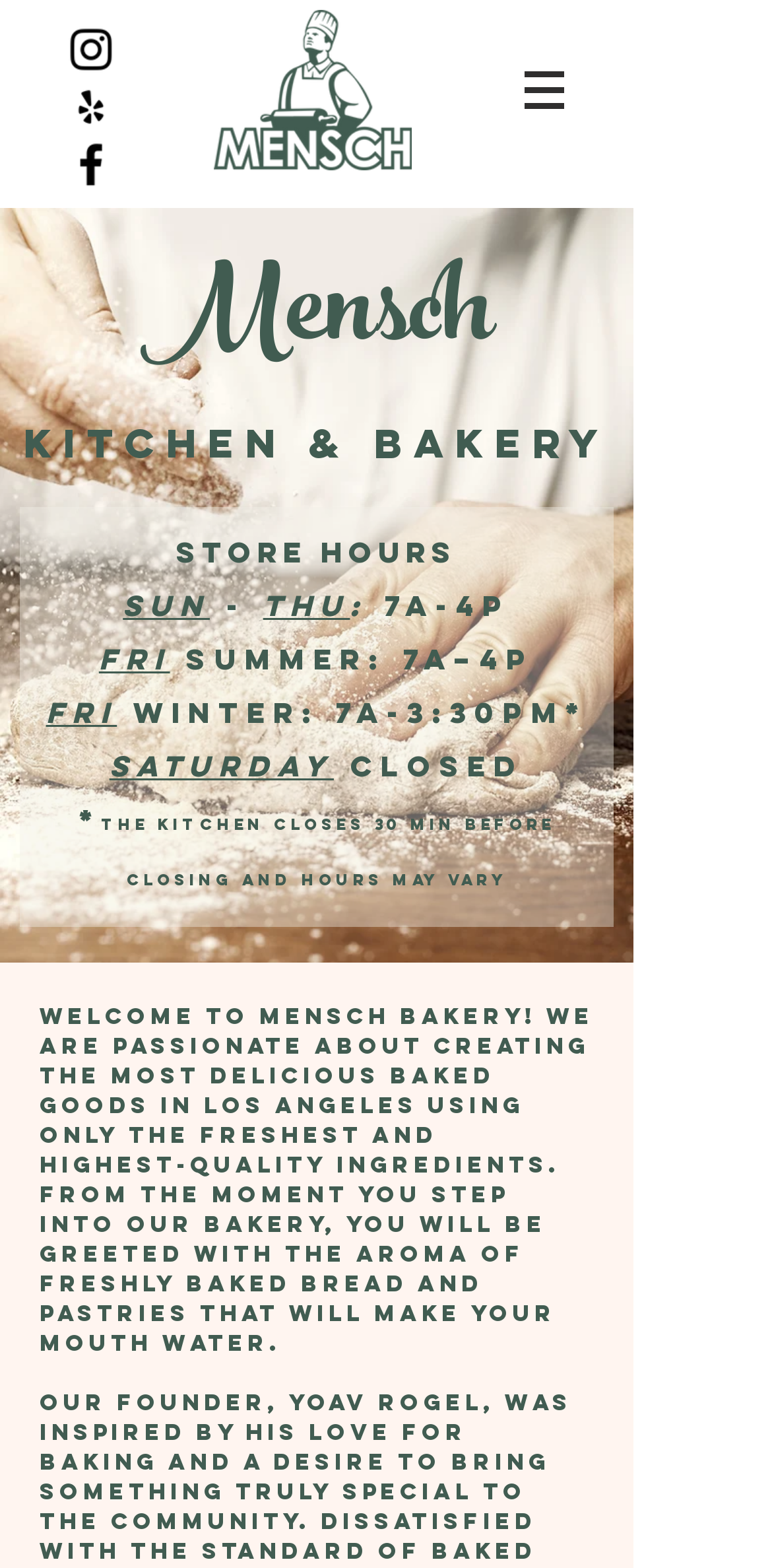Give an in-depth explanation of the webpage layout and content.

The webpage is about Mensch Bakery and Kitchen, a kosher bakery in Los Angeles. At the top left corner, there is a social bar with links to Instagram, Yelp, and Facebook, each accompanied by an image of the respective platform's logo. 

To the right of the social bar, there is a large image of the Mensch logo. Below the logo, there is a navigation menu labeled "Site" with a dropdown button. 

On the left side of the page, there is a large image of a person preparing dough, which takes up most of the vertical space. Above the image, there are two headings: "Mensch" and "Kitchen & Bakery". 

On the right side of the page, there is a section displaying the store hours. The section is headed by the text "Store HOURS" and lists the hours for Sunday, Thursday, Friday, and Saturday. There are also notes about summer and winter hours, as well as a note that the kitchen closes 30 minutes before closing time and hours may vary. 

Below the store hours section, there is a paragraph of text welcoming visitors to Mensch bakery and describing the bakery's passion for creating delicious baked goods using fresh and high-quality ingredients.